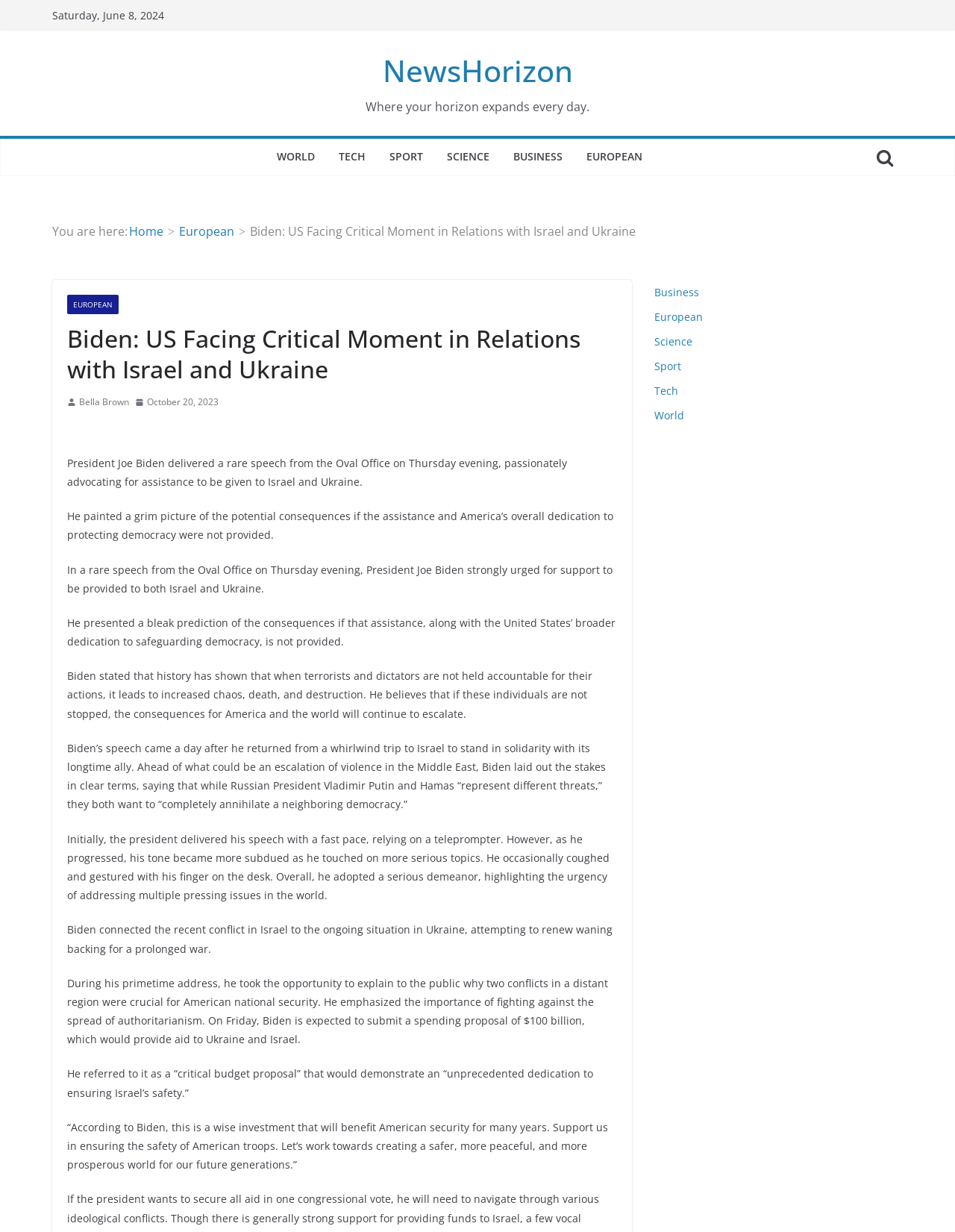Please specify the bounding box coordinates in the format (top-left x, top-left y, bottom-right x, bottom-right y), with values ranging from 0 to 1. Identify the bounding box for the UI component described as follows: World

[0.685, 0.331, 0.716, 0.343]